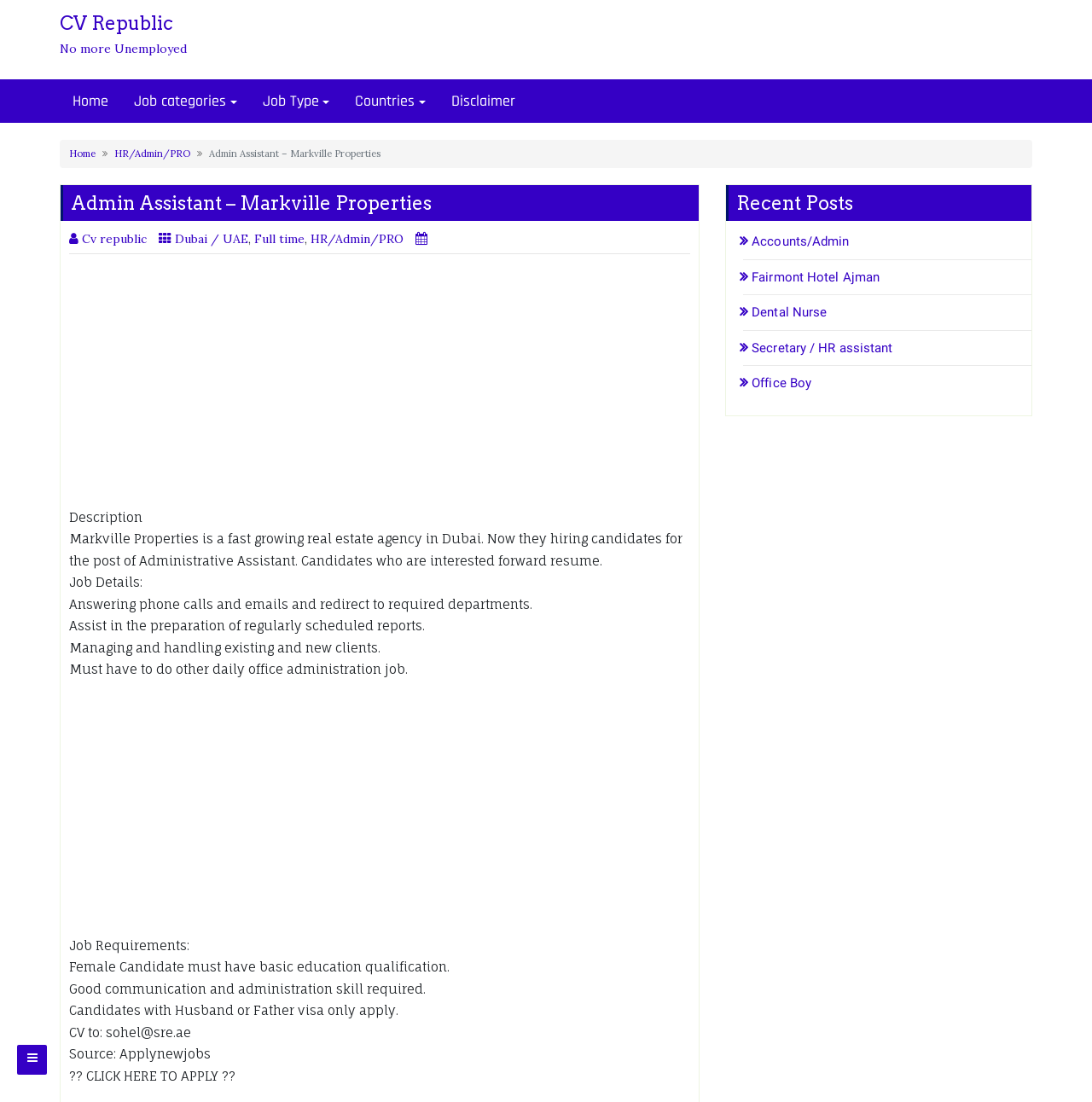Identify and provide the main heading of the webpage.

Admin Assistant – Markville Properties